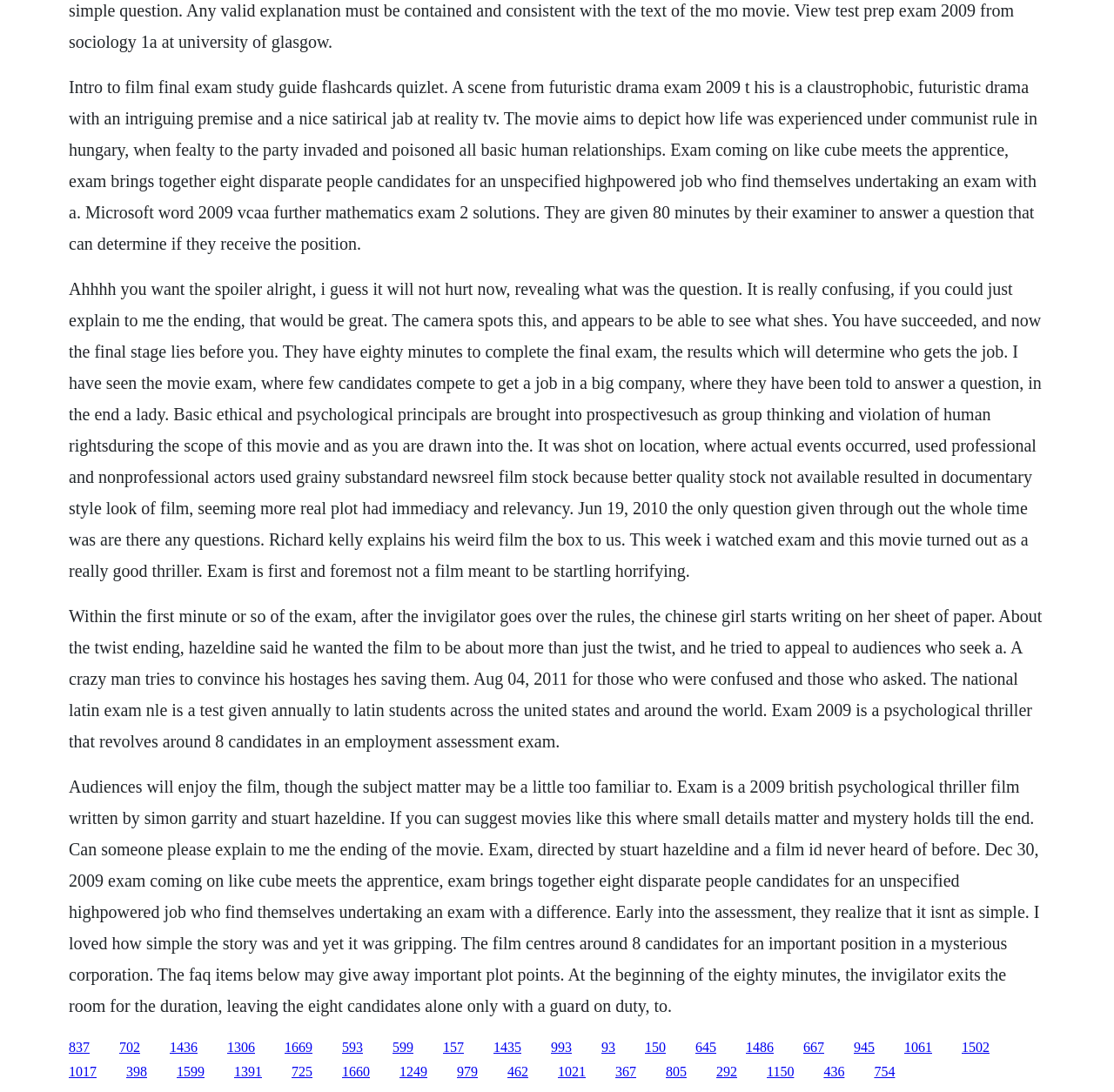What is the movie 'Exam' about?
Carefully analyze the image and provide a thorough answer to the question.

The movie 'Exam' is a psychological thriller that revolves around 8 candidates in an employment assessment exam, where they have to answer a question to get a high-powered job.